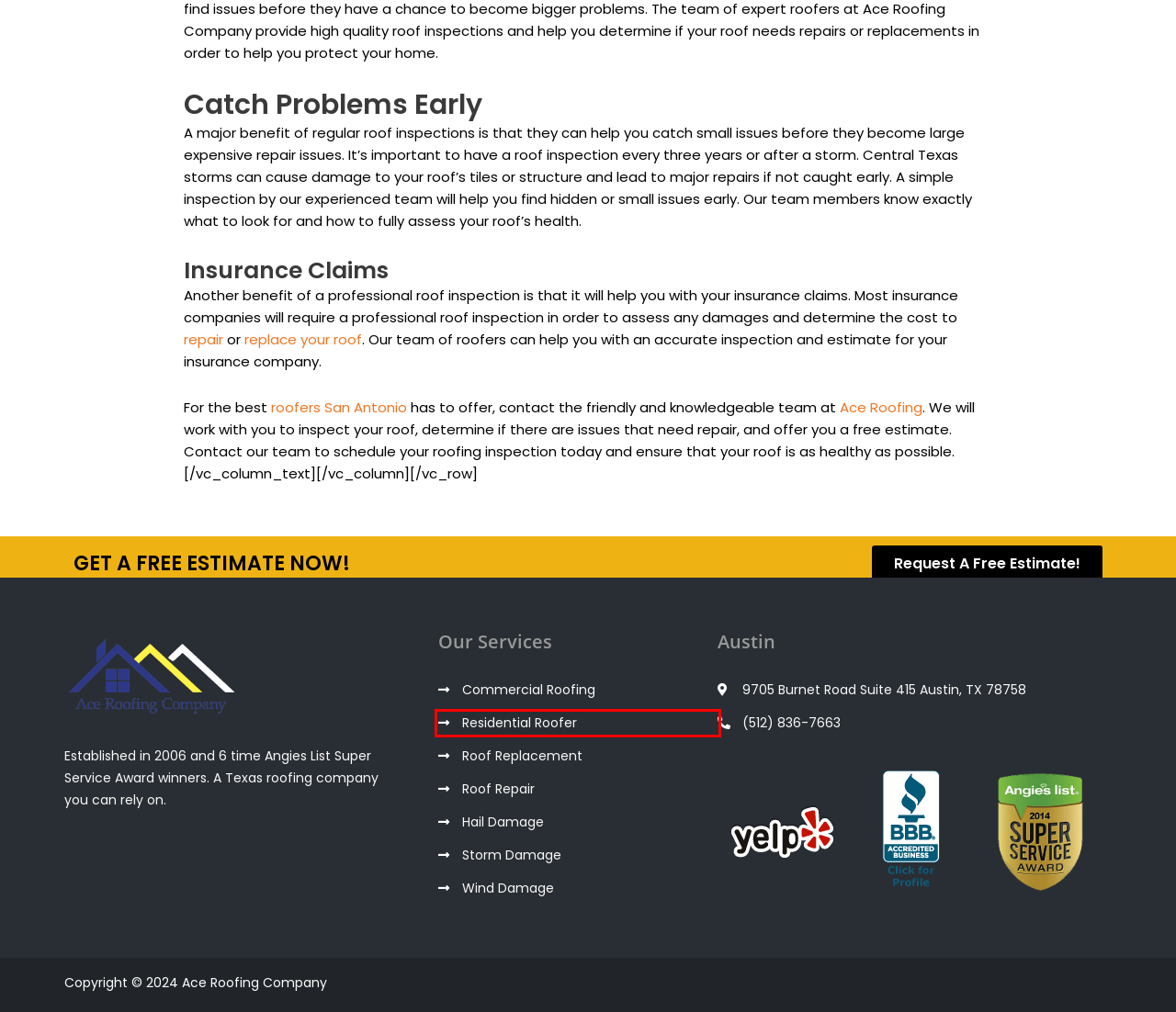Observe the screenshot of a webpage with a red bounding box highlighting an element. Choose the webpage description that accurately reflects the new page after the element within the bounding box is clicked. Here are the candidates:
A. Roof Repair Austin TX | Ace Roofing Company About Us
B. Austin Commercial Roofing Contractor | Ace Roofing Company
C. Austin Storm Damage Roof Repair, Installation, & Replacement
D. Austin Wind Damage Roof Repair, Installation, & Replacement
E. Austin Residential Roofing Contractor
F. Austin Roof Replacement Contractor | Ace Roofing Company
G. Austin Hail Damage Roof Repair, Installation, & Replacement
H. Ace Roofing Company: Texas Roof Repair in Austin

E